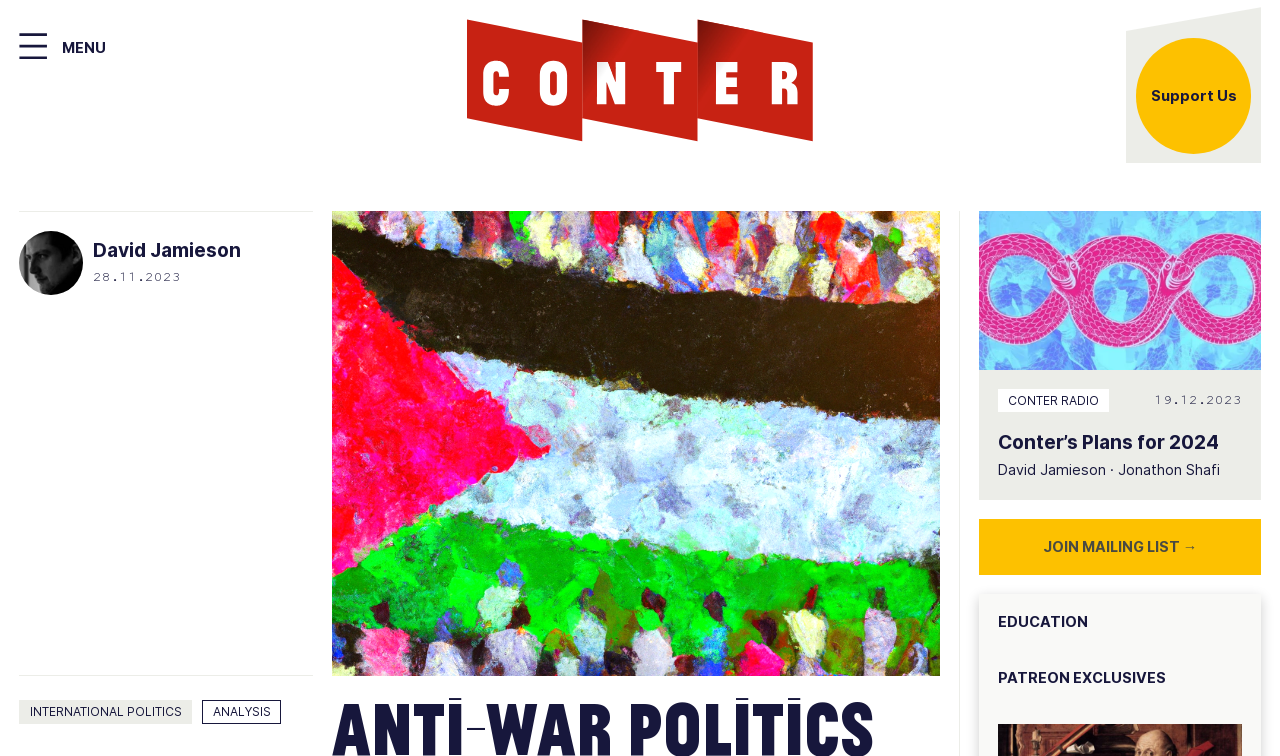Please find and provide the title of the webpage.

Anti-War Politics and the One-Way Alliance with Liberalism